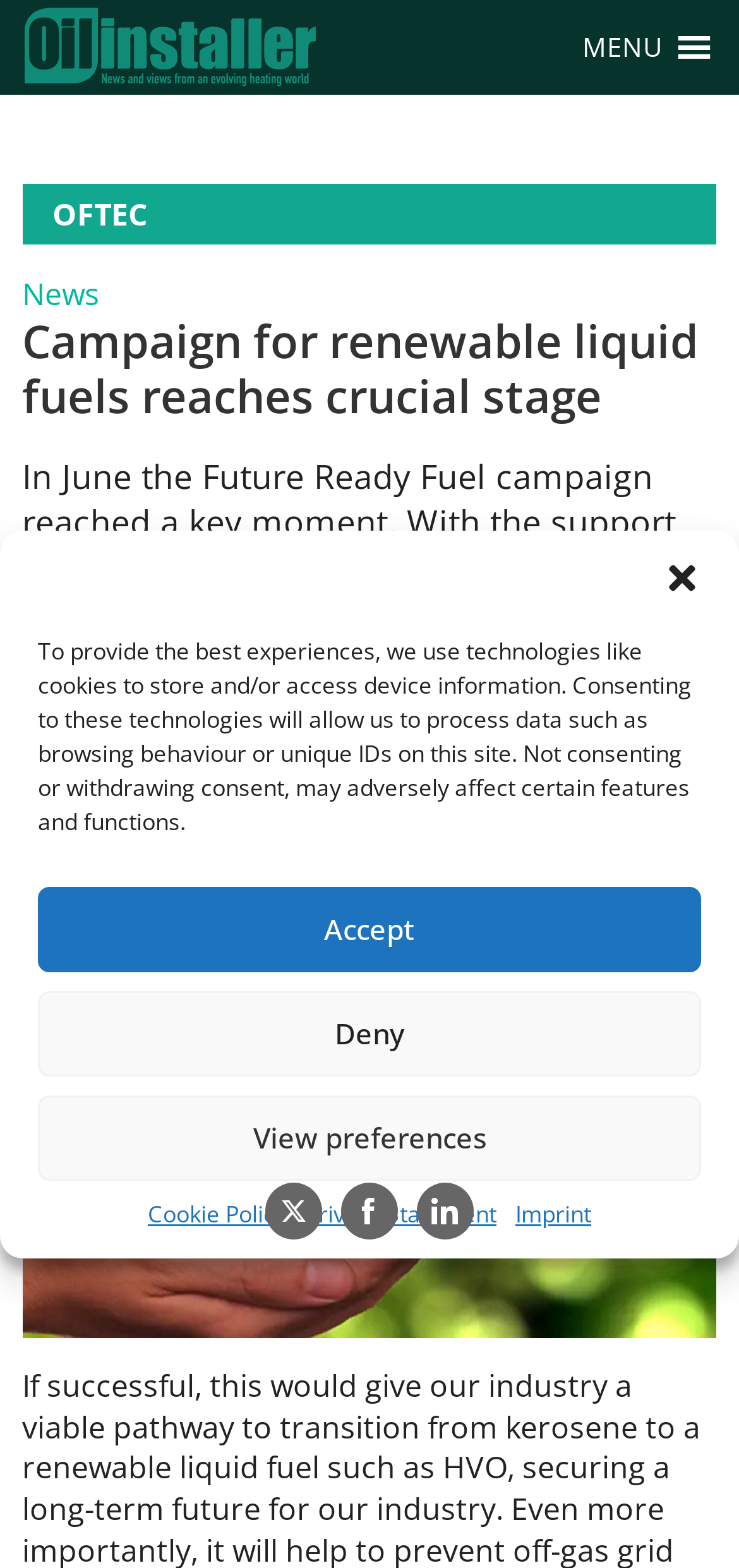Identify the bounding box coordinates of the section that should be clicked to achieve the task described: "Click the menu button".

[0.788, 0.0, 0.896, 0.06]